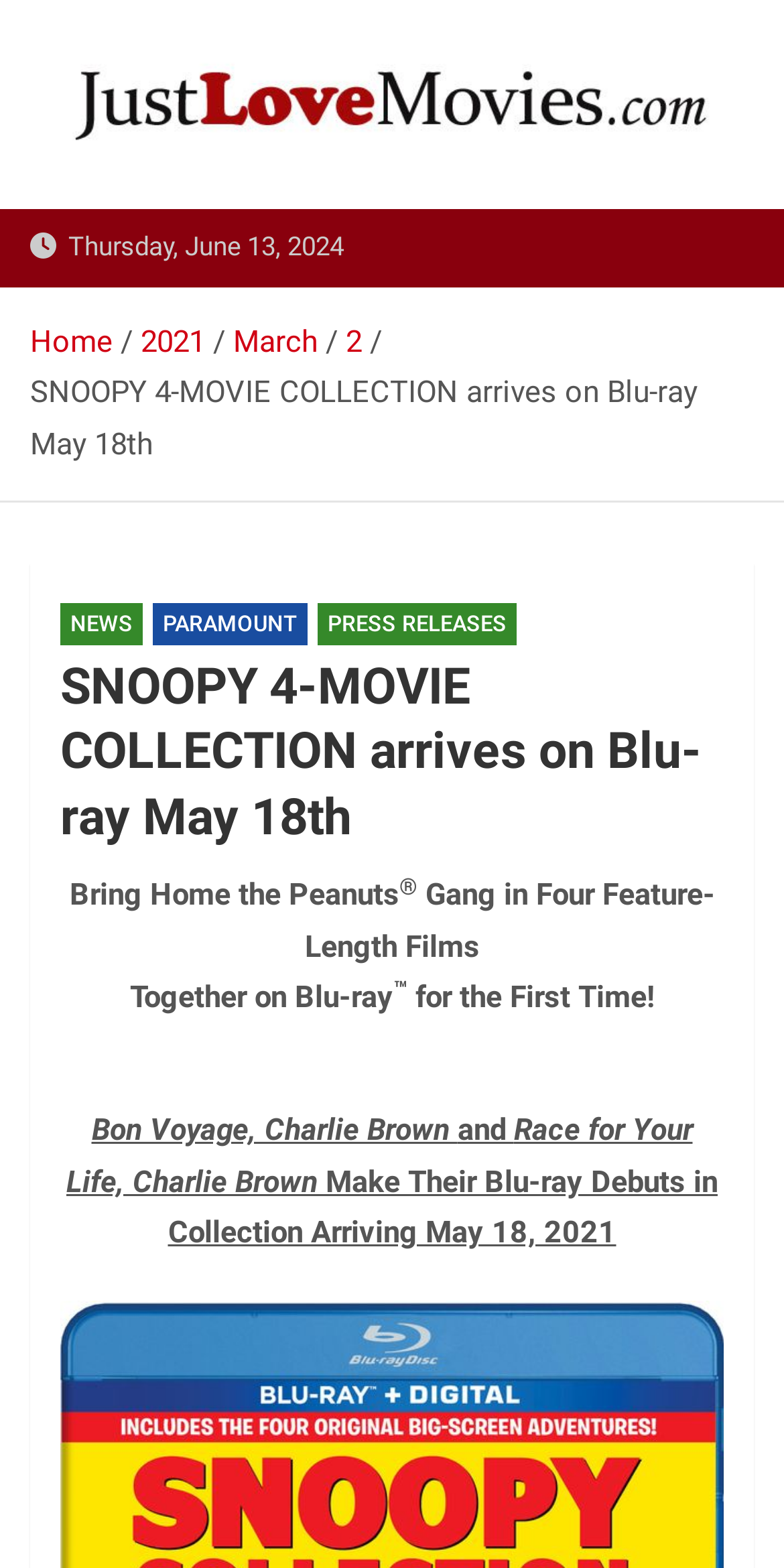Identify the main heading from the webpage and provide its text content.

SNOOPY 4-MOVIE COLLECTION arrives on Blu-ray May 18th